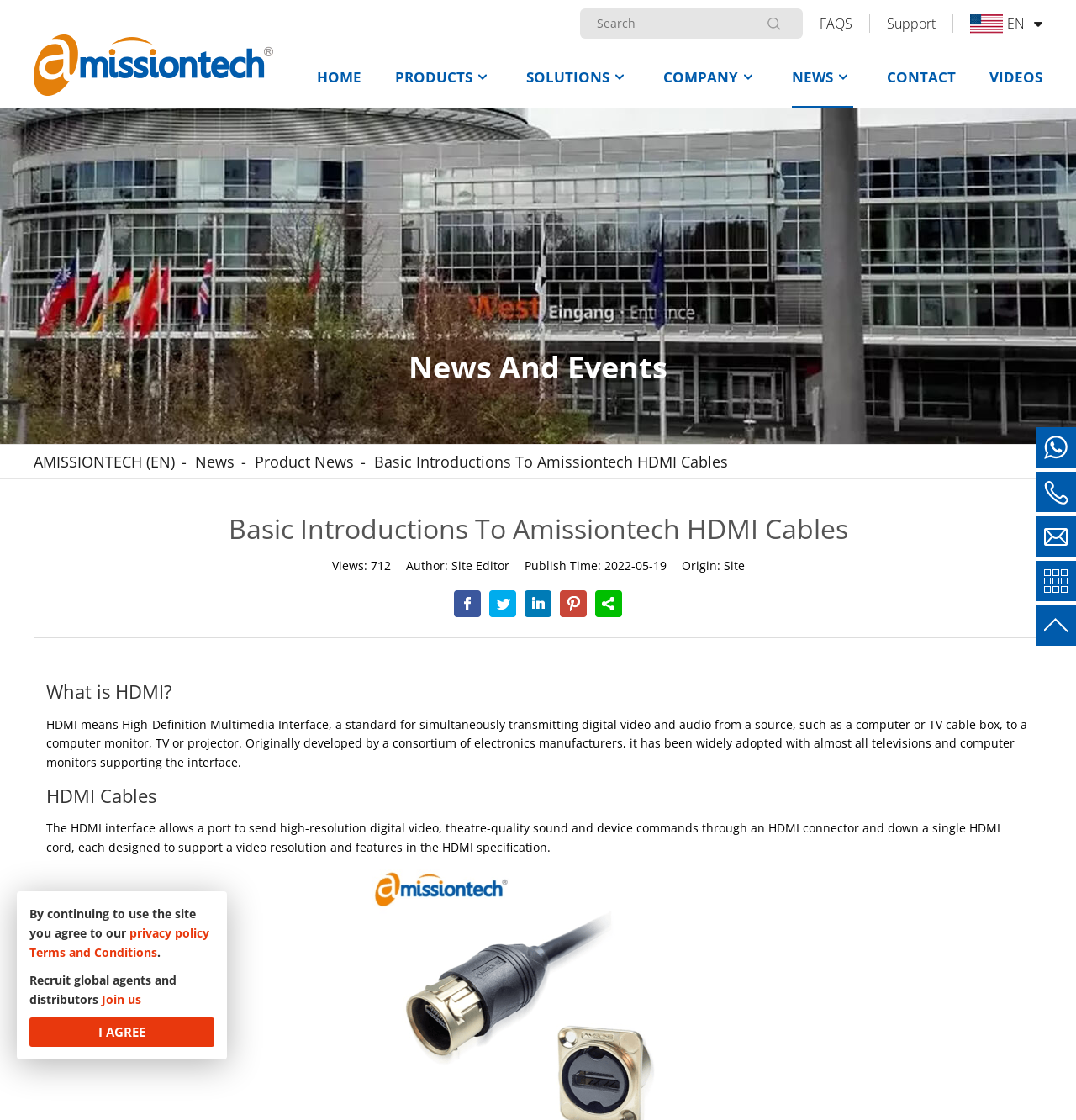Locate the bounding box coordinates of the area where you should click to accomplish the instruction: "Read the article 'An Affordable, Lean, Green, Cloud Machine'".

None